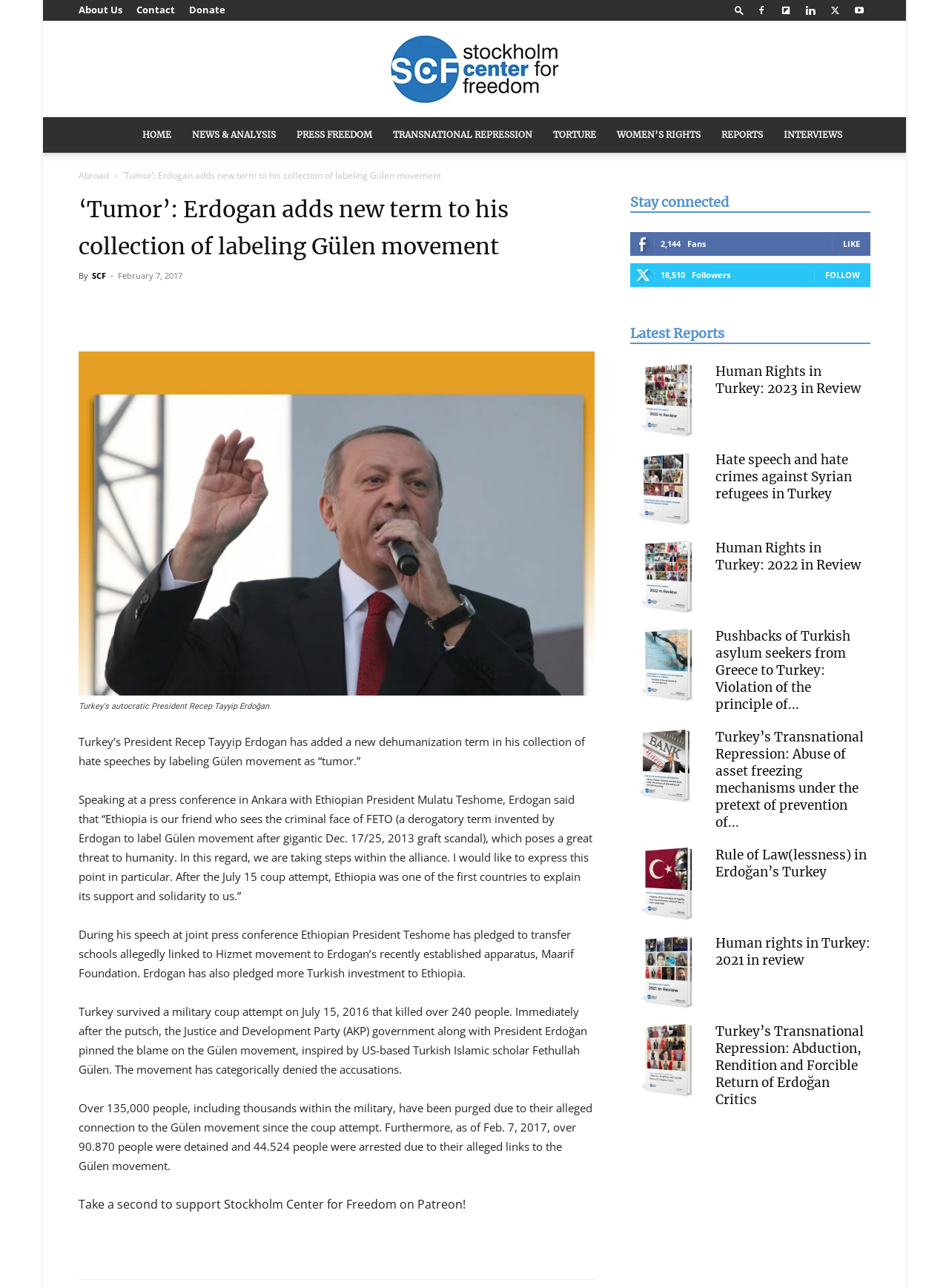Find the bounding box coordinates of the area to click in order to follow the instruction: "Search for something".

[0.767, 0.003, 0.791, 0.012]